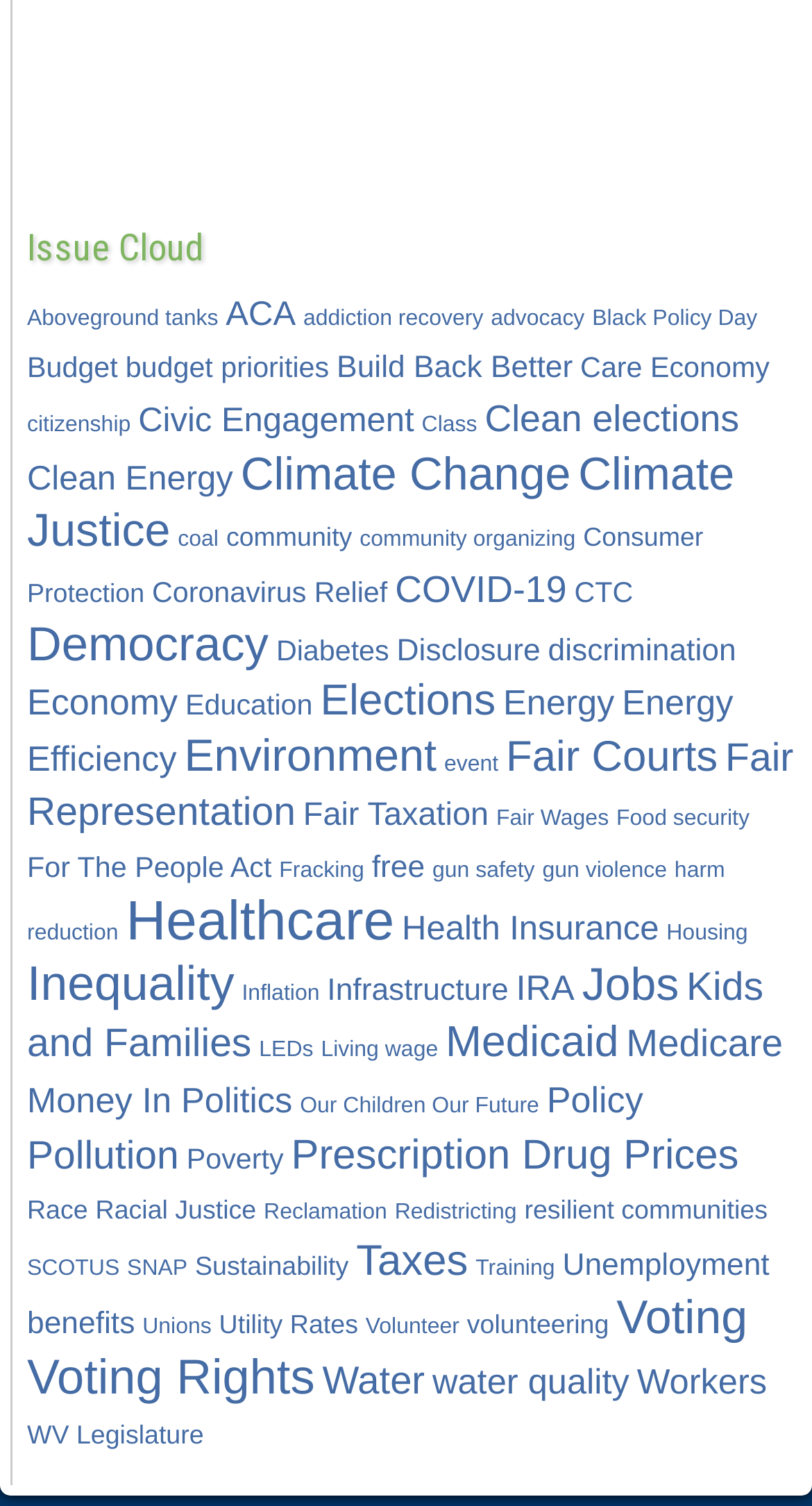Carefully examine the image and provide an in-depth answer to the question: What is the topic of the link that is closest to the bottom of the webpage?

Based on the bounding box coordinates, the link 'volunteering (2 items)' is located near the bottom of the webpage, indicating that it is the topic of that link.